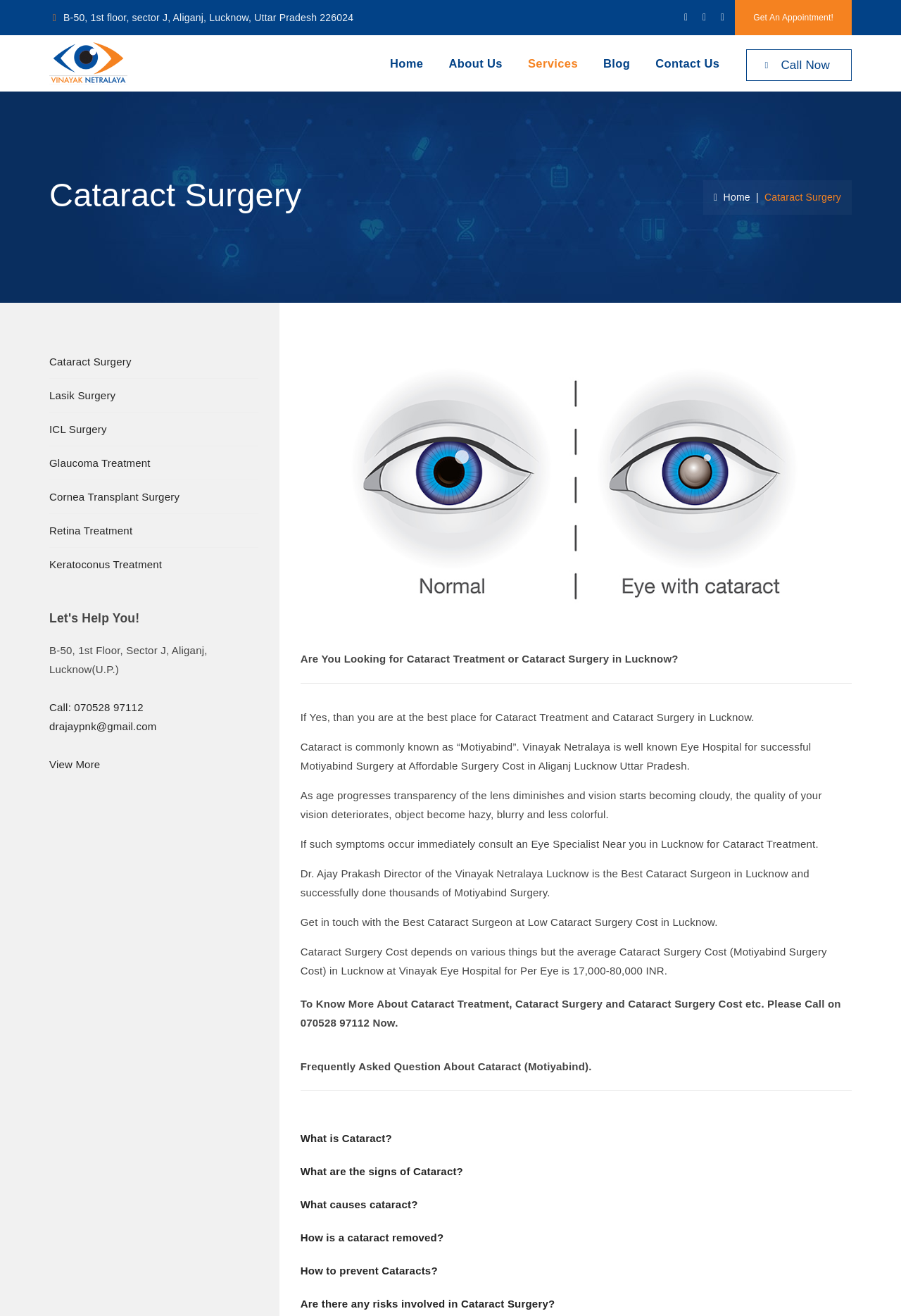What is the address of Vinayak Netralaya?
Examine the screenshot and reply with a single word or phrase.

B-50, 1st floor, sector J, Aliganj, Lucknow, Uttar Pradesh 226024